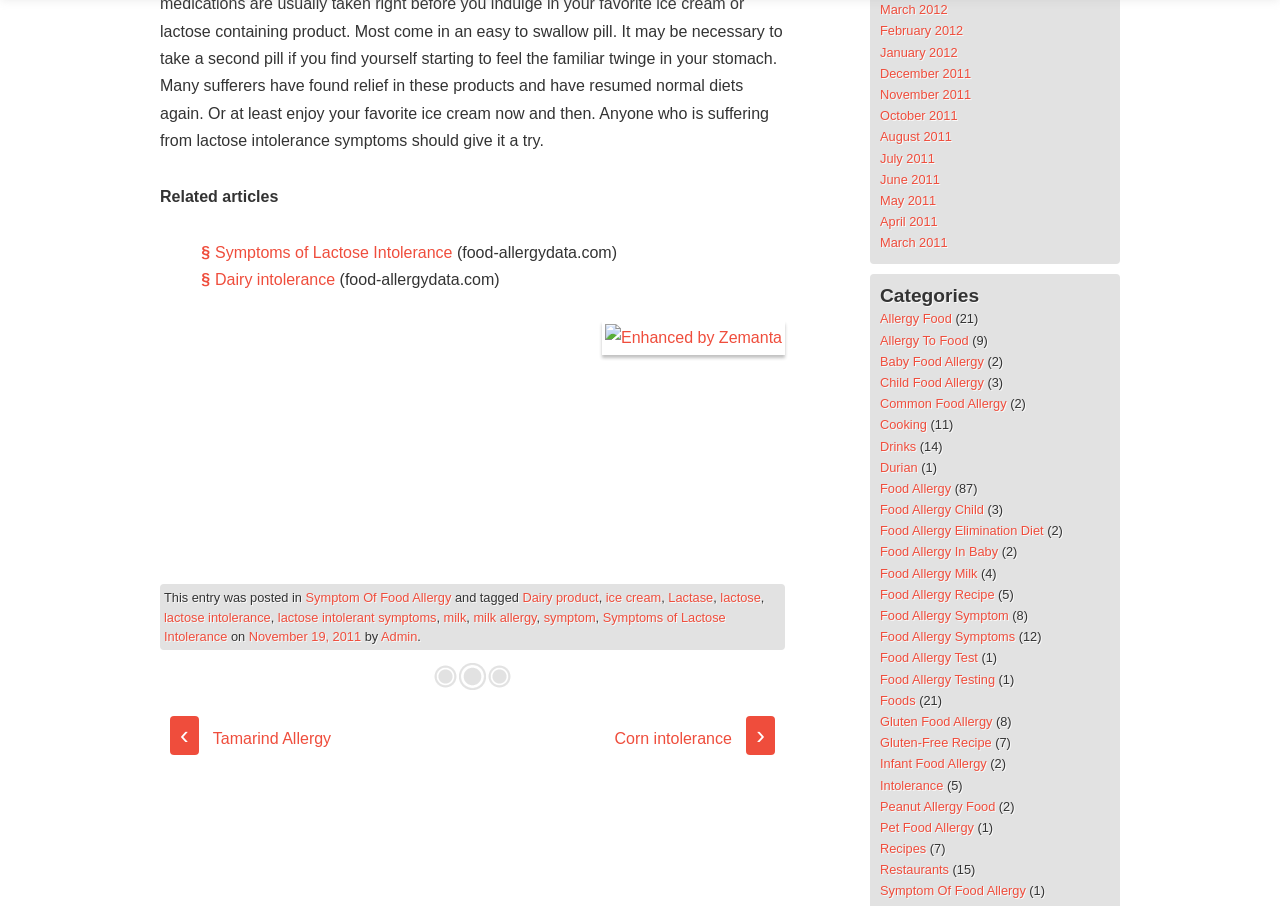What is the date of the article 'Symptoms of Lactose Intolerance'?
Please provide a single word or phrase based on the screenshot.

November 19, 2011